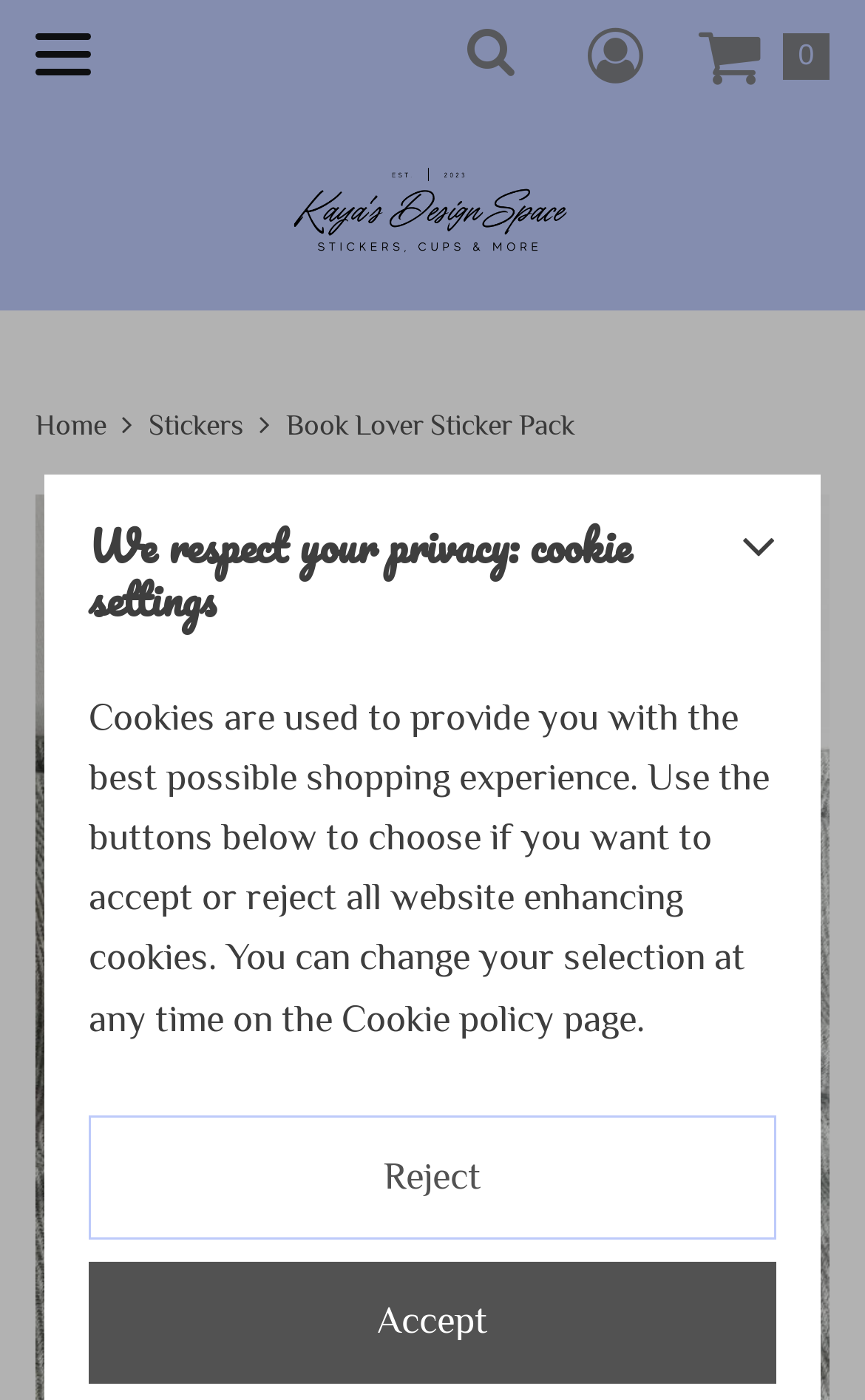Use a single word or phrase to answer the question:
How many items are in the basket?

0